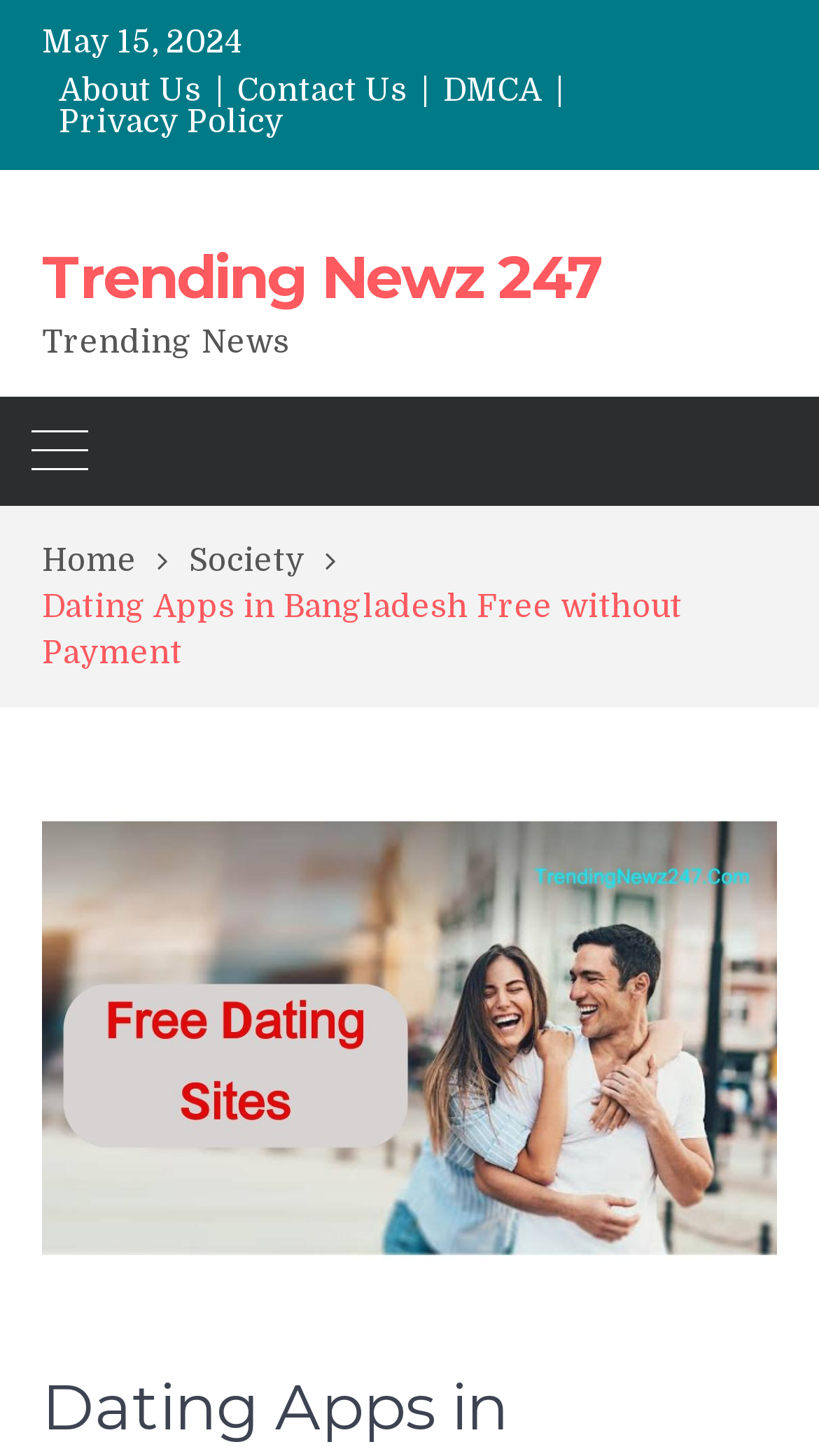How many main sections are on the webpage?
Using the image, provide a concise answer in one word or a short phrase.

2